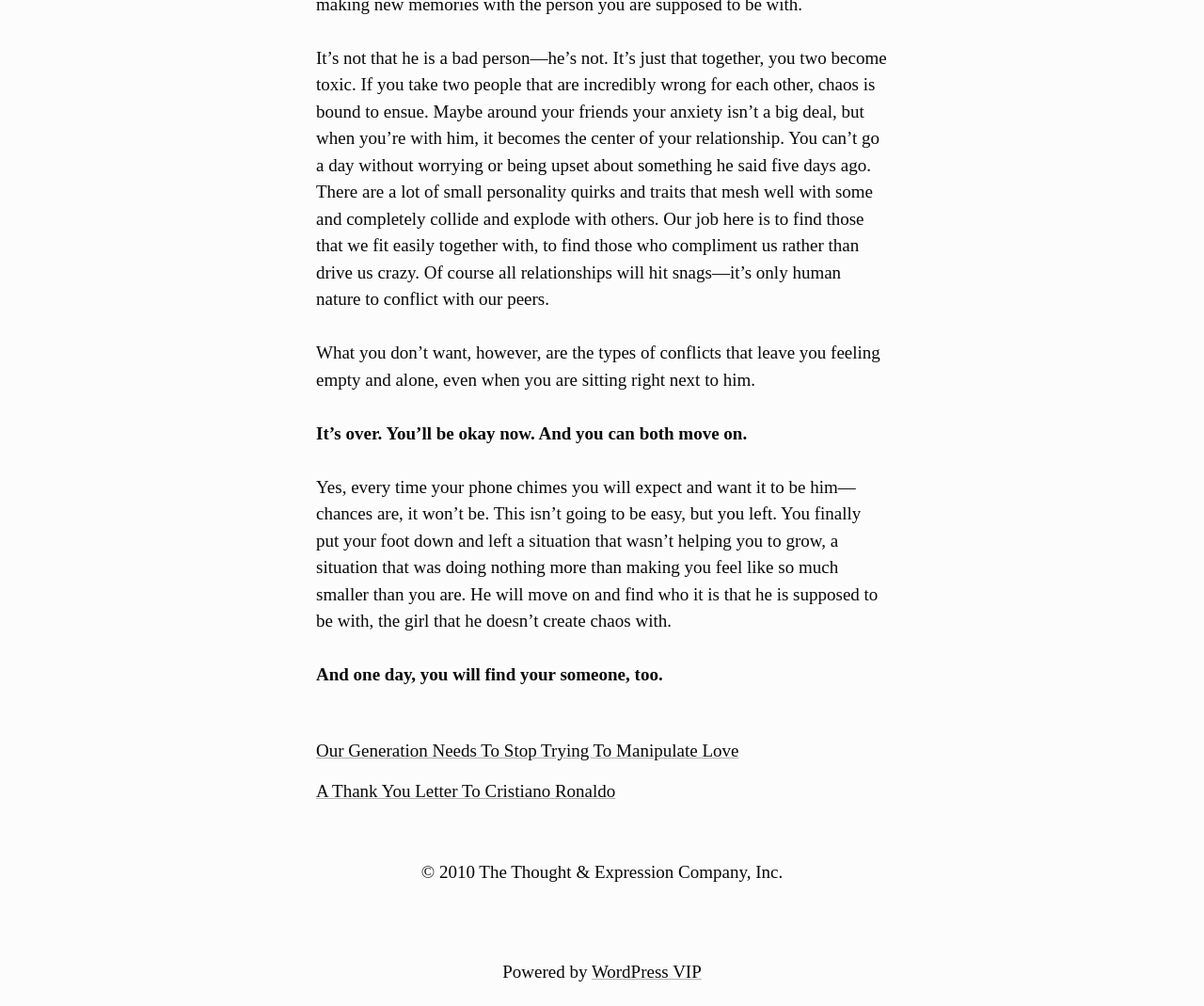What is the author's tone in the article?
Answer the question using a single word or phrase, according to the image.

Empathetic